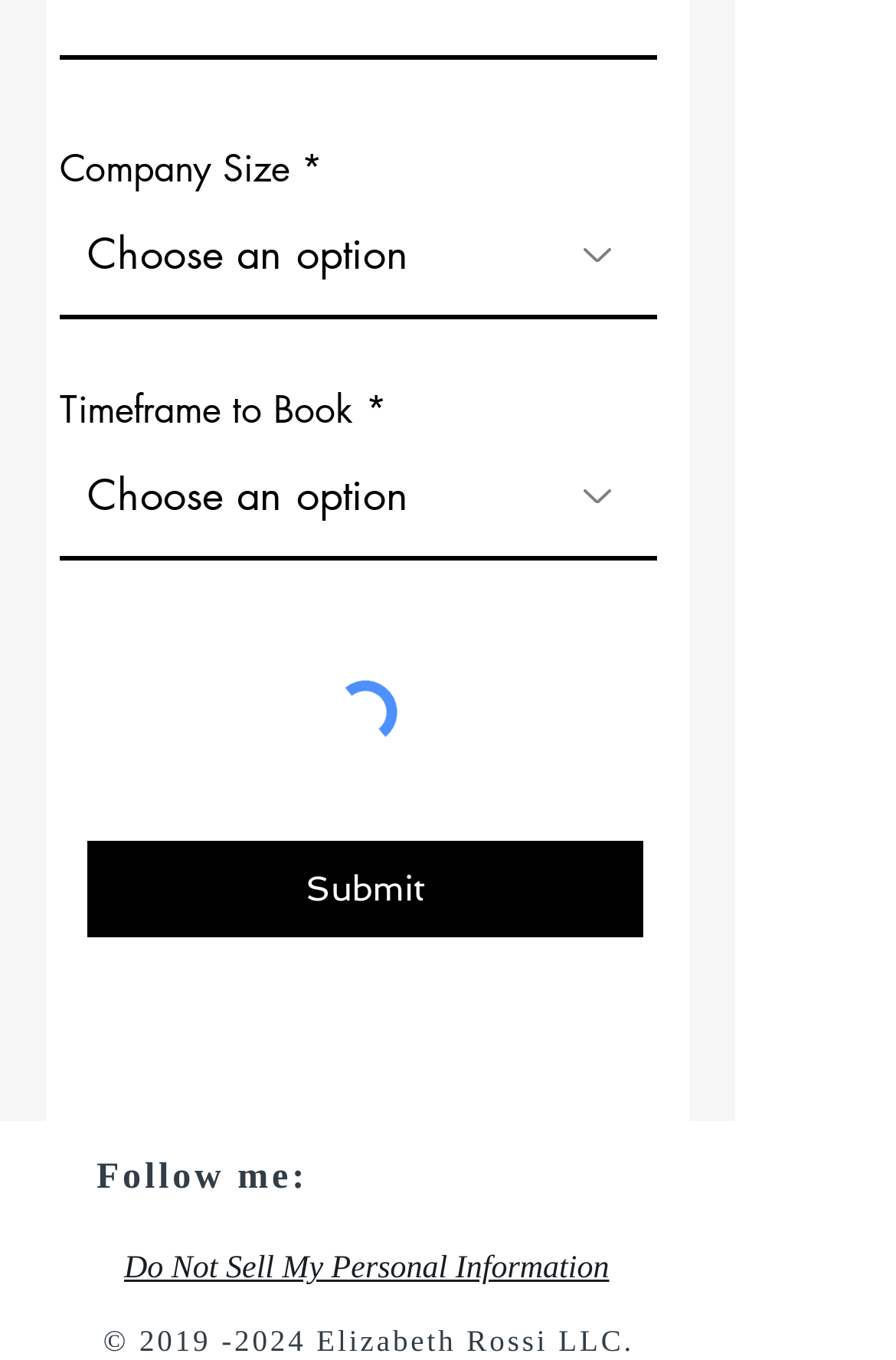Find the bounding box coordinates for the area that should be clicked to accomplish the instruction: "Follow on Instagram".

[0.392, 0.842, 0.464, 0.889]